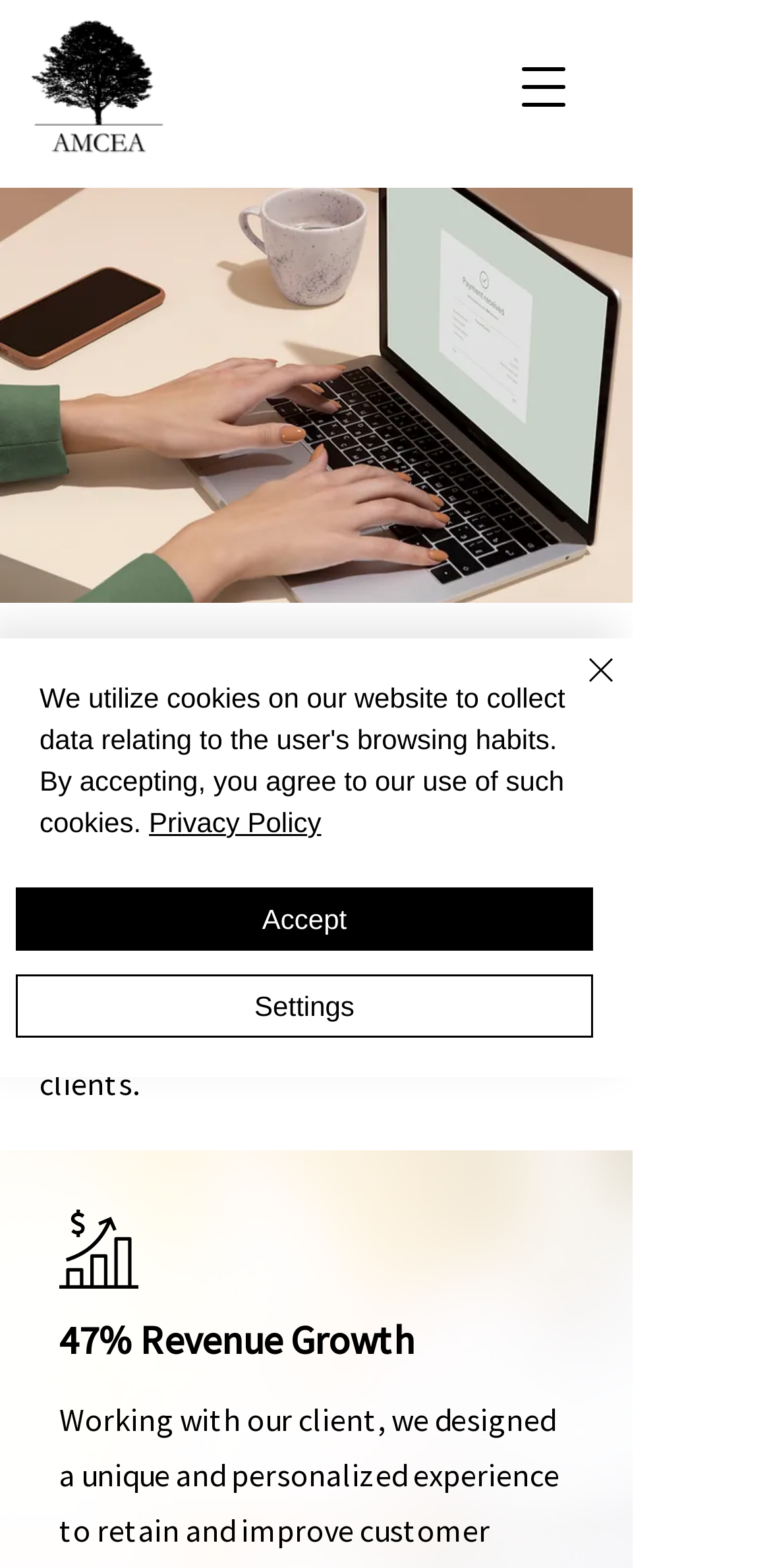Please reply to the following question using a single word or phrase: 
What is the logo image filename?

Logo.png